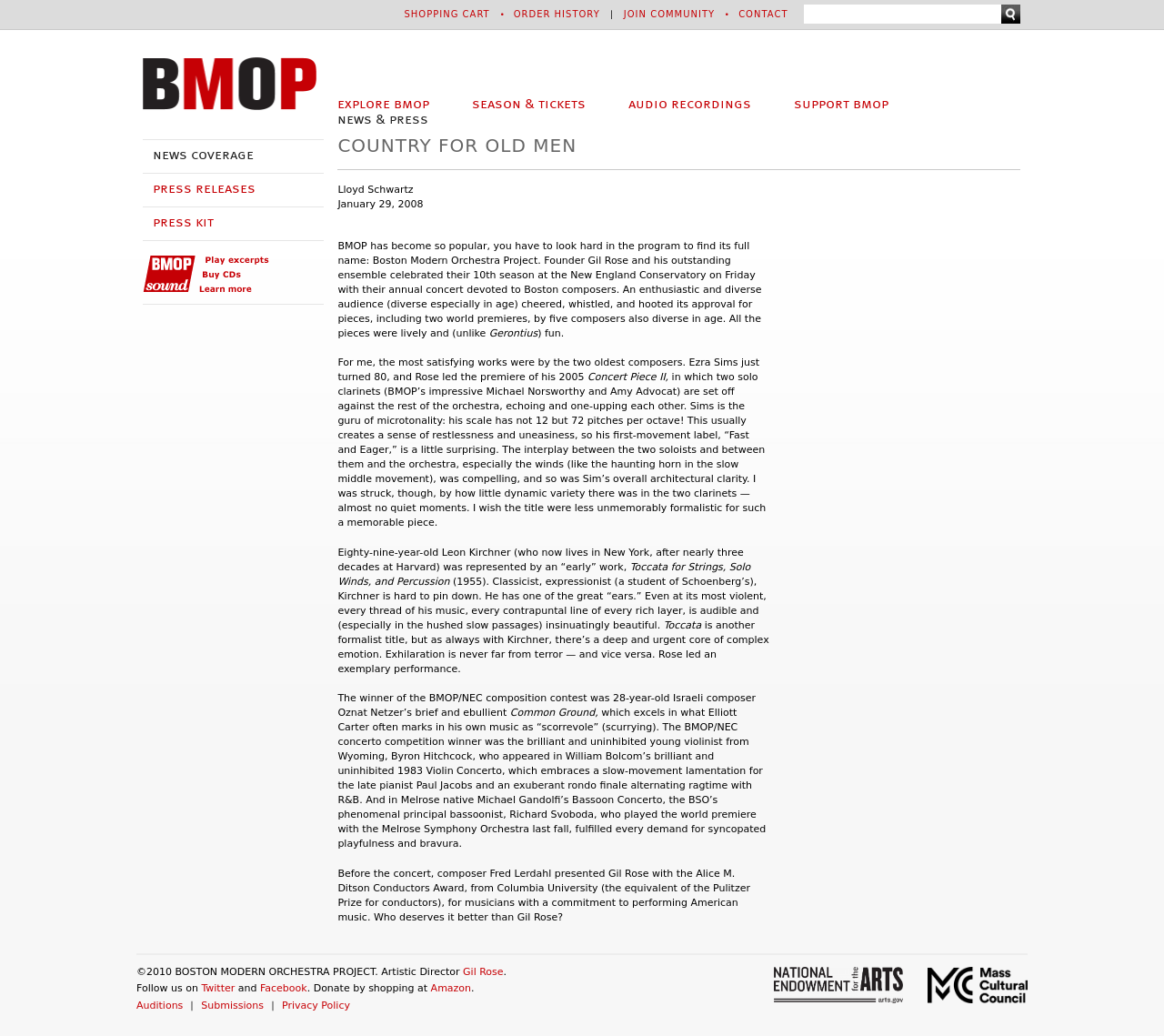Please analyze the image and provide a thorough answer to the question:
What is the name of the orchestra project?

The name of the orchestra project can be found in the article section of the webpage, where it is mentioned that 'BMOP has become so popular, you have to look hard in the program to find its full name: Boston Modern Orchestra Project.'